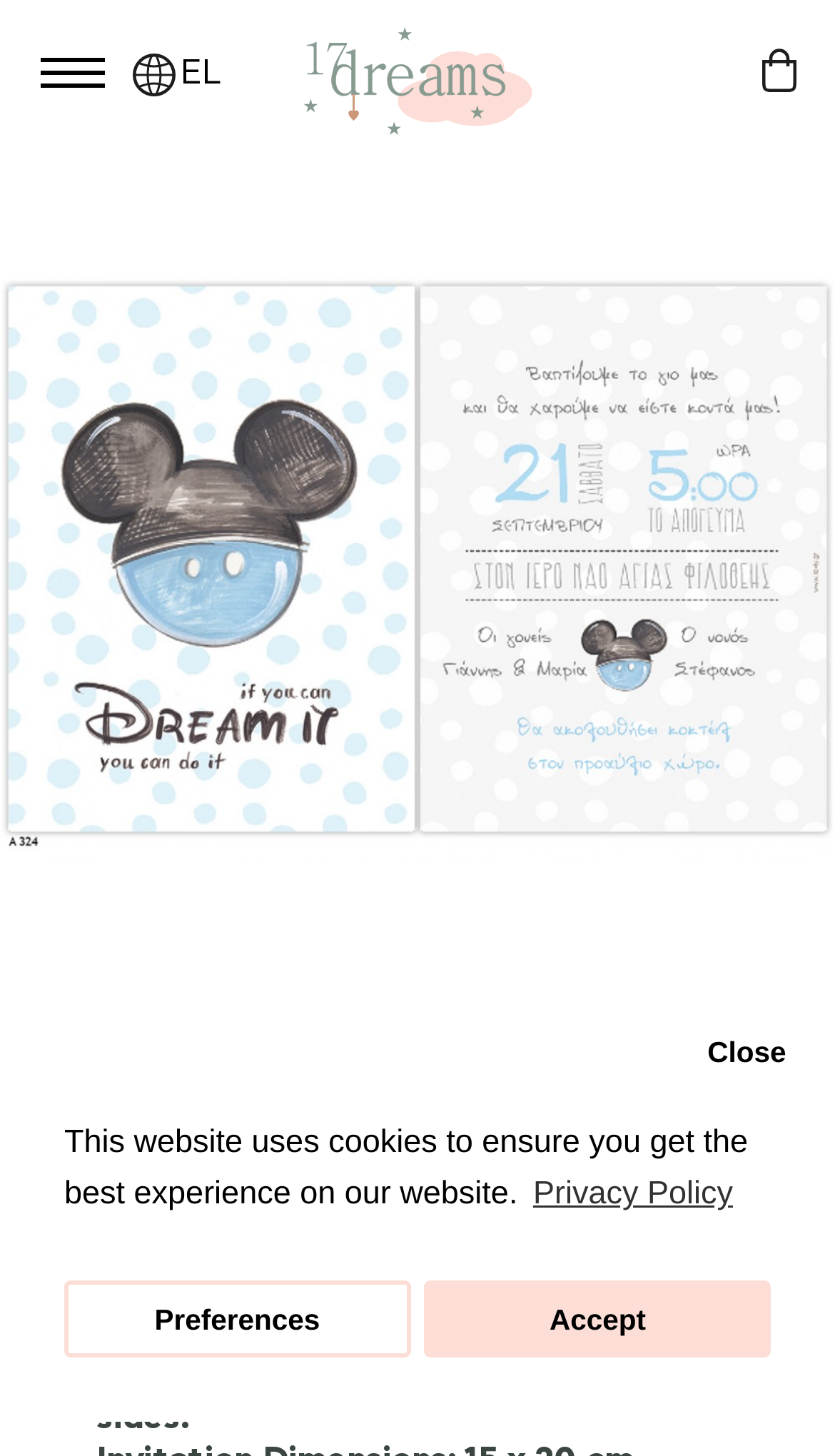Provide the bounding box coordinates, formatted as (top-left x, top-left y, bottom-right x, bottom-right y), with all values being floating point numbers between 0 and 1. Identify the bounding box of the UI element that matches the description: title="Add to Wish List"

[0.785, 0.721, 0.885, 0.759]